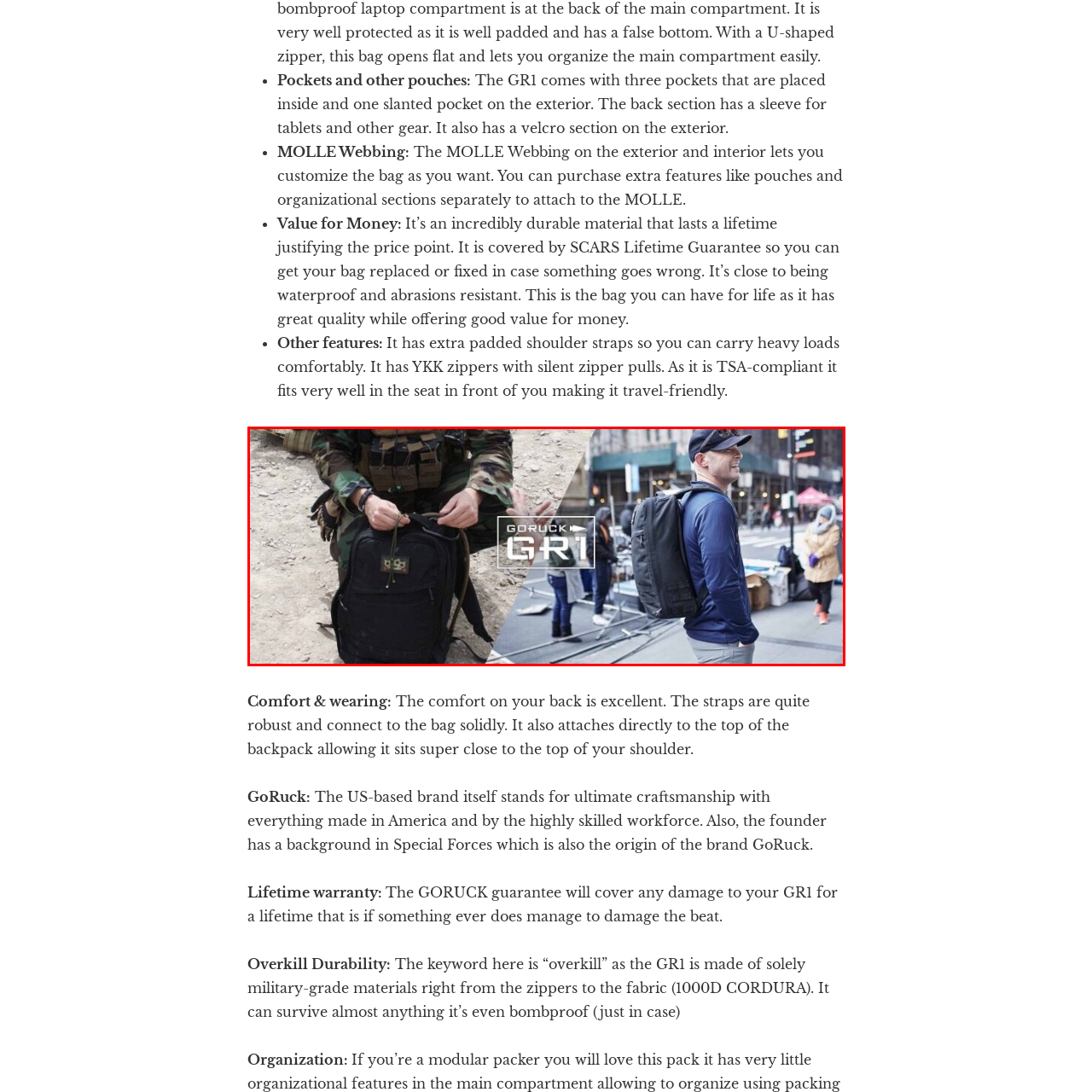Focus on the image enclosed by the red outline and give a short answer: What is the purpose of the slanted exterior pocket?

storing essential gear